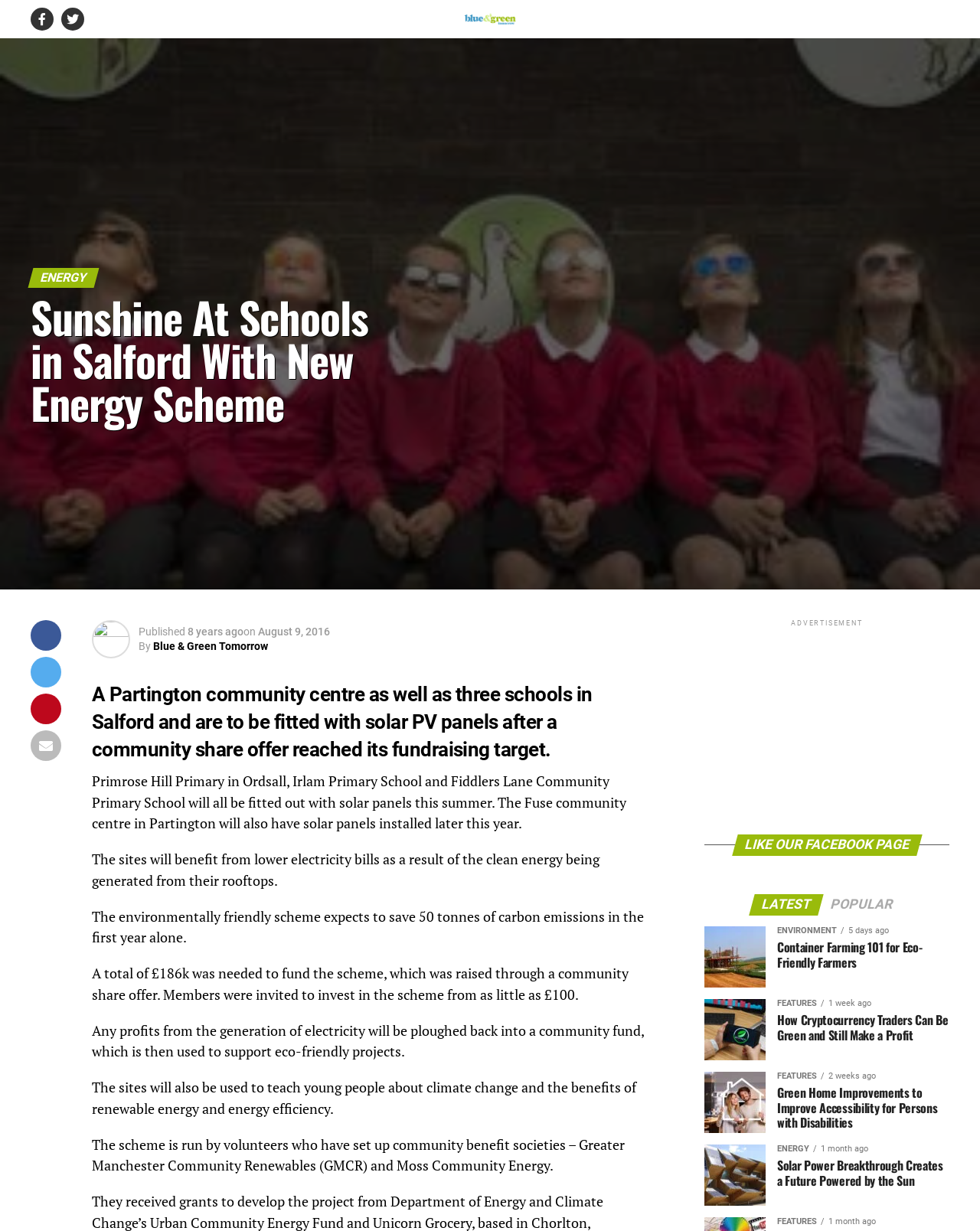Provide the bounding box coordinates for the UI element that is described as: "Popular".

[0.837, 0.73, 0.921, 0.74]